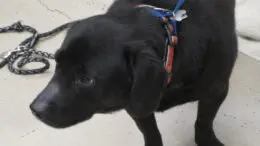Describe thoroughly the contents of the image.

The image features a medium-sized male black Labrador Retriever named Oakley, who is currently available for adoption. He is described as somewhat shy, indicating that he may require a patient and loving home to help him flourish. Oakley is shown wearing a leash, standing attentively, with his head slightly turned, giving an impression of curiosity or concern. This image is part of a feature highlighting him as the "Dog of the Day" from the Cobb County Courier, bringing attention to his need for a caring family. The caption emphasizes the importance of providing a nurturing environment to help him thrive in a new home.